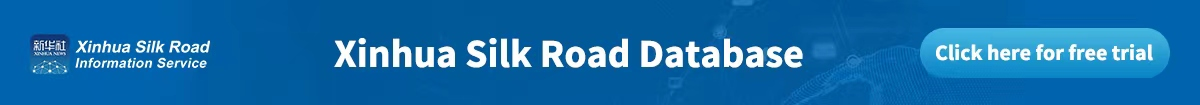What is the purpose of the call-to-action button?
Please use the image to provide an in-depth answer to the question.

The call-to-action button in a lighter blue color is accompanied by the text 'Click here for free trial', which implies that the purpose of the button is to invite users to try out the Xinhua Silk Road Database for free.